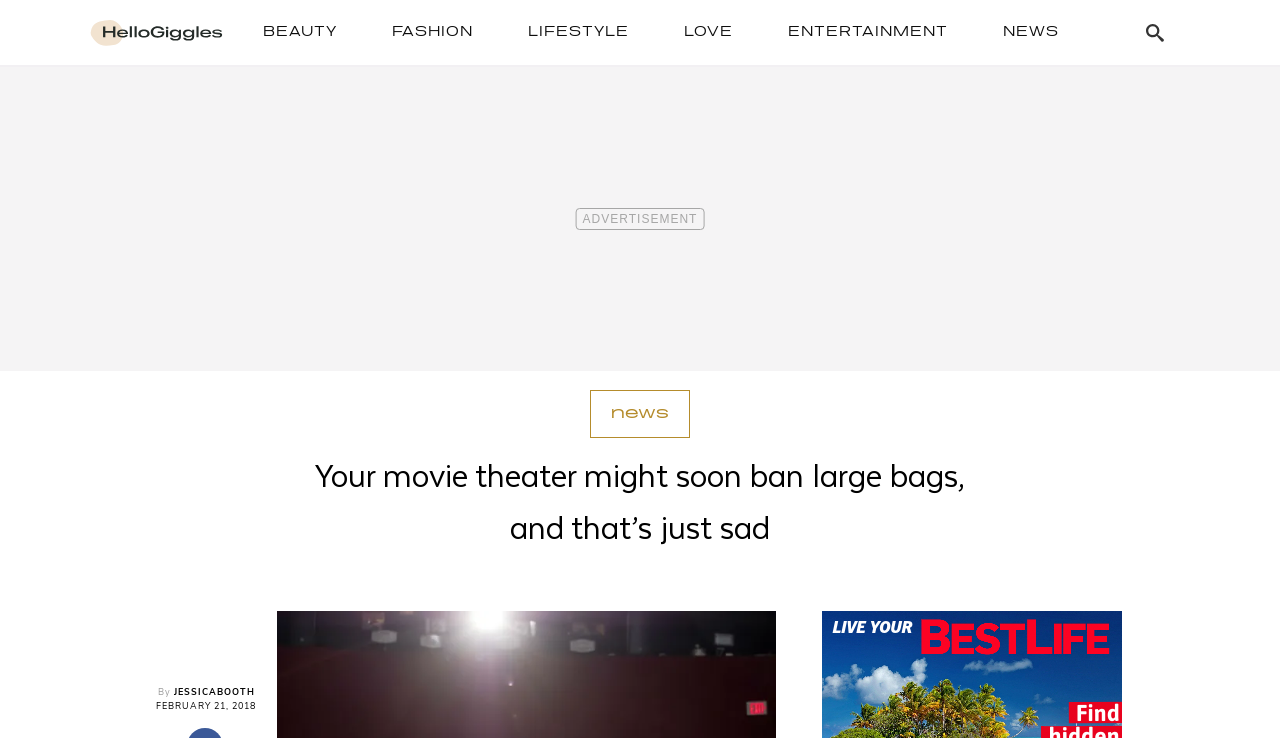Extract the main title from the webpage and generate its text.

Your movie theater might soon ban large bags, and that’s just sad